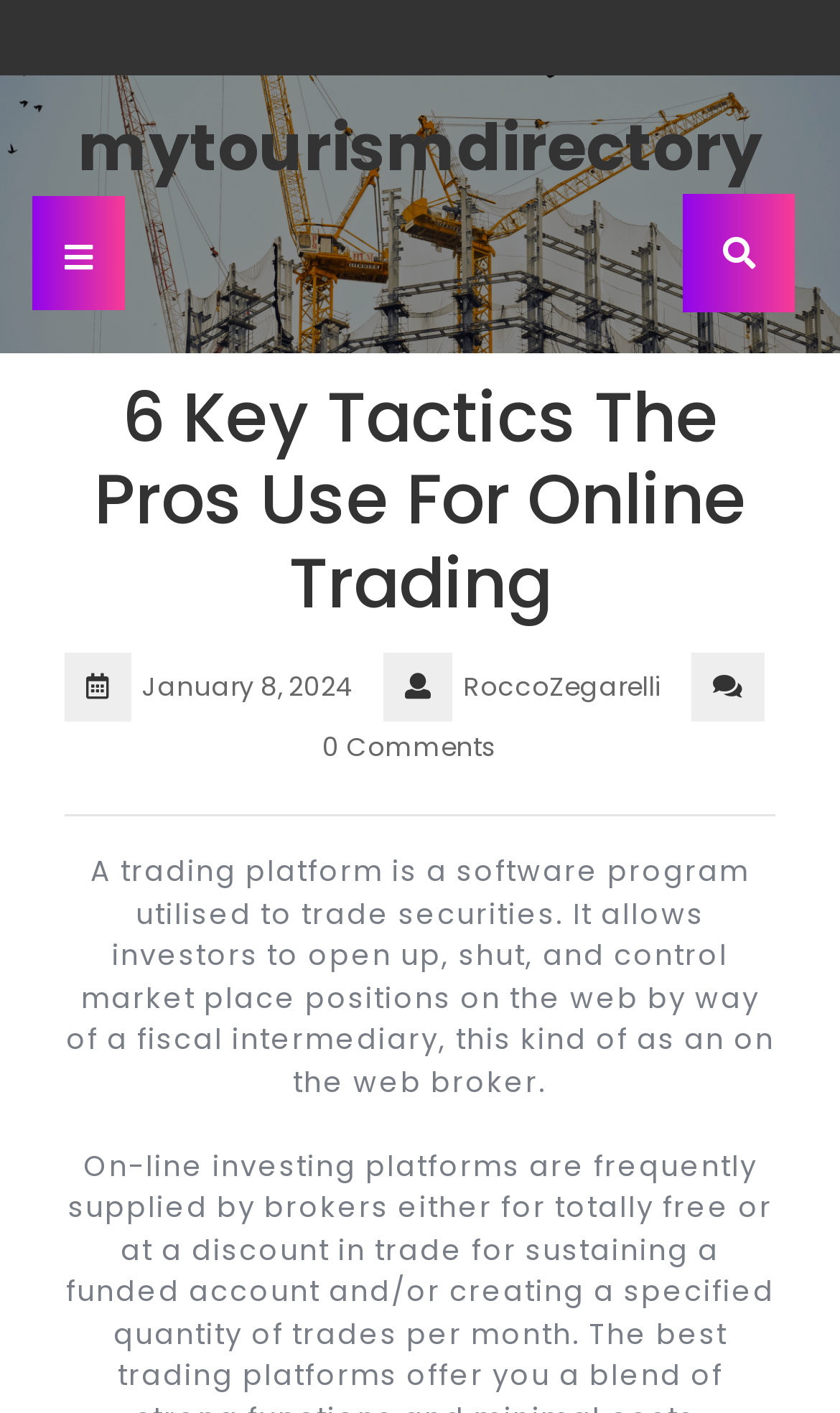Please determine the bounding box coordinates for the UI element described as: "aria-label="Toggle mobile menu"".

None